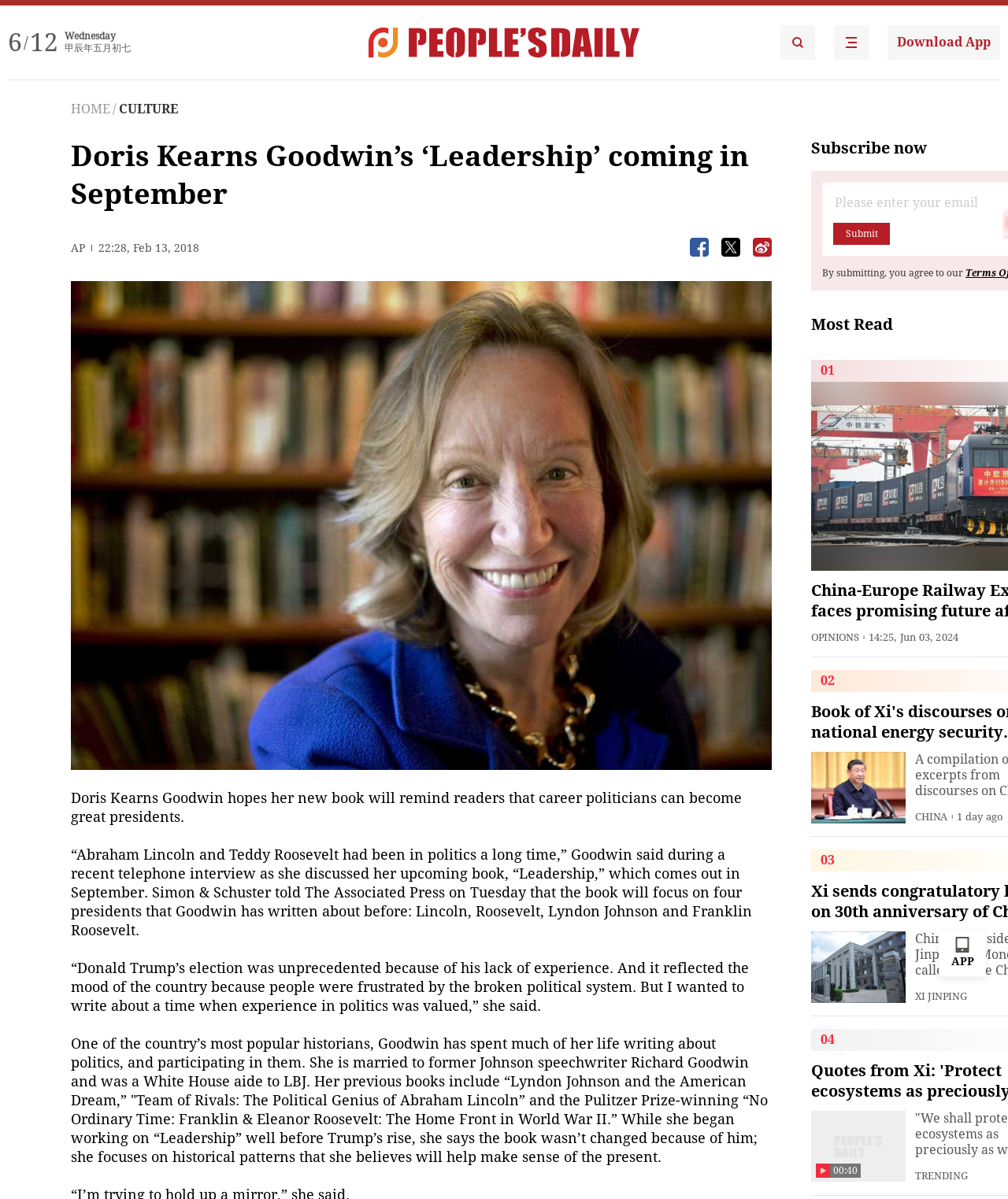Highlight the bounding box of the UI element that corresponds to this description: "HOME".

[0.07, 0.085, 0.109, 0.097]